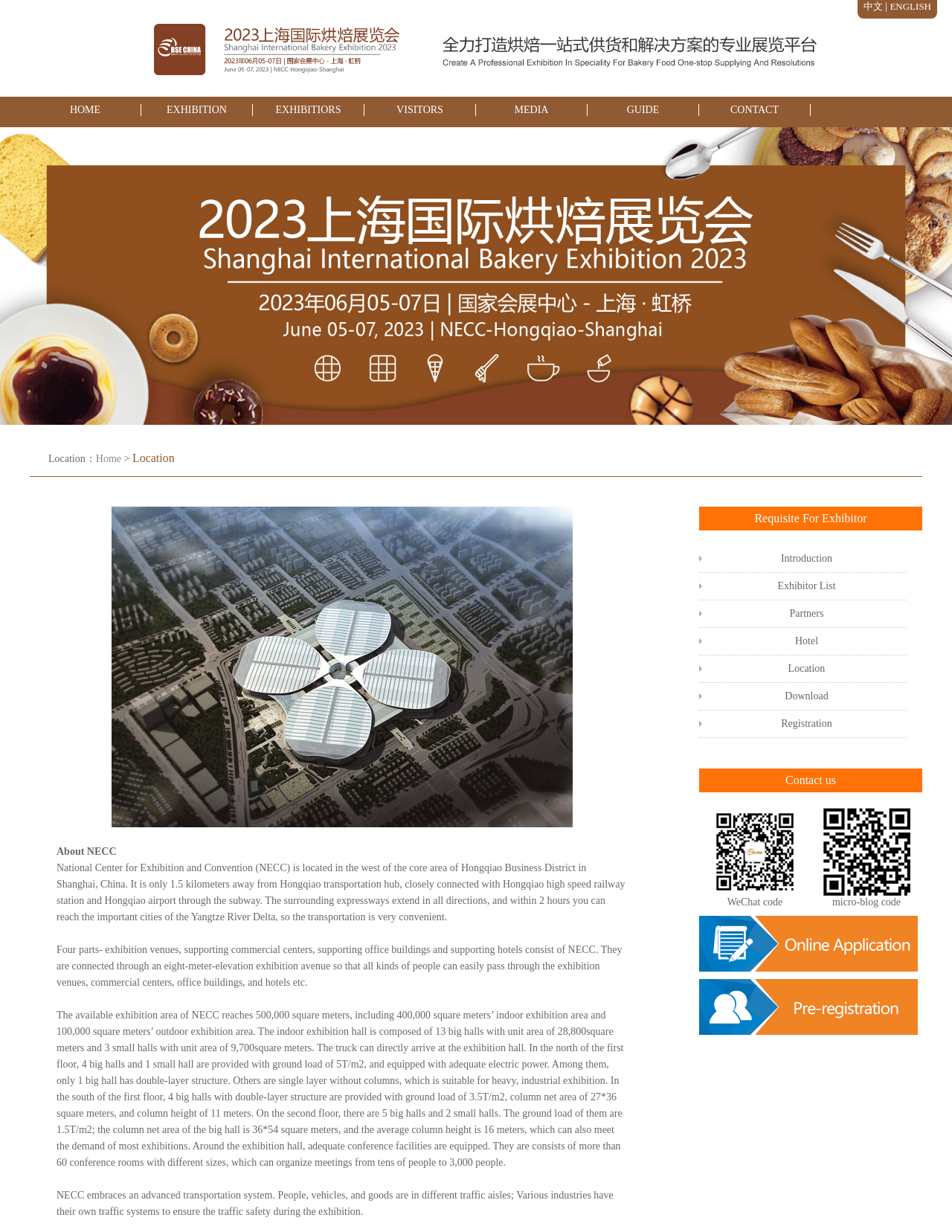Locate the bounding box coordinates of the clickable part needed for the task: "Go to HOME page".

[0.031, 0.085, 0.148, 0.094]